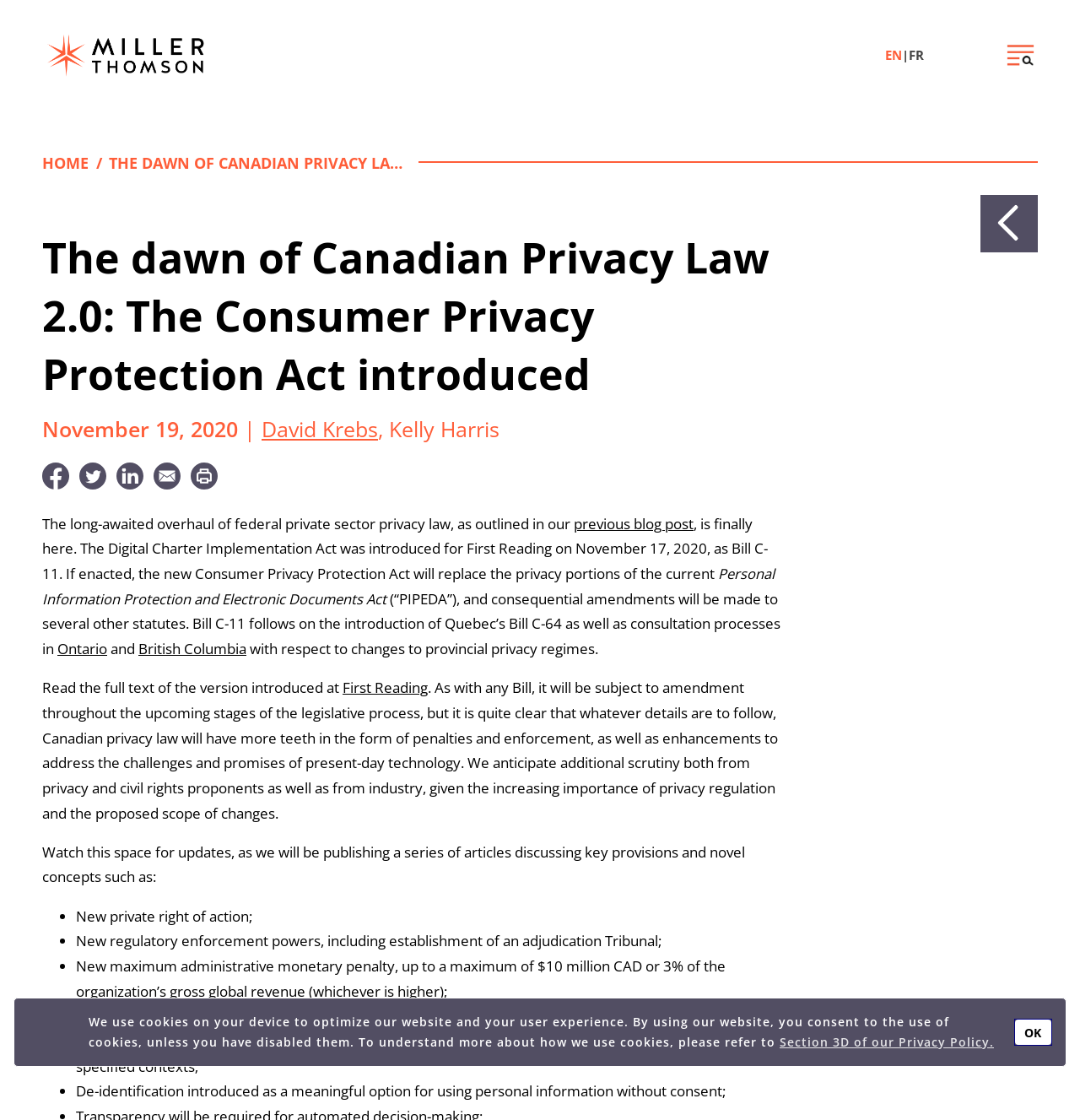What is the date of the article?
Based on the image, please offer an in-depth response to the question.

I found the date of the article by looking at the section below the article title, where I saw the date 'November 19, 2020'.